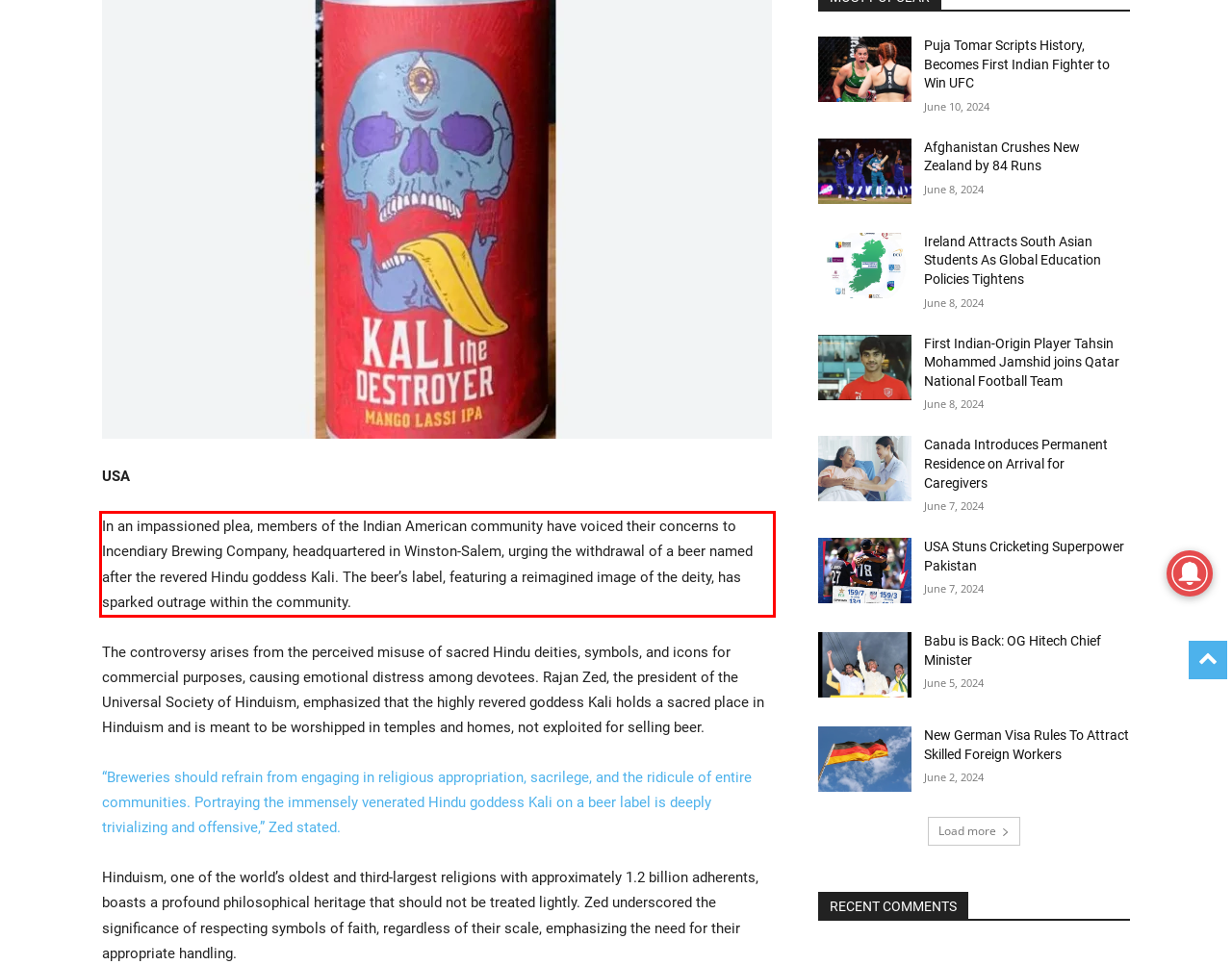Please perform OCR on the text within the red rectangle in the webpage screenshot and return the text content.

In an impassioned plea, members of the Indian American community have voiced their concerns to Incendiary Brewing Company, headquartered in Winston-Salem, urging the withdrawal of a beer named after the revered Hindu goddess Kali. The beer’s label, featuring a reimagined image of the deity, has sparked outrage within the community.